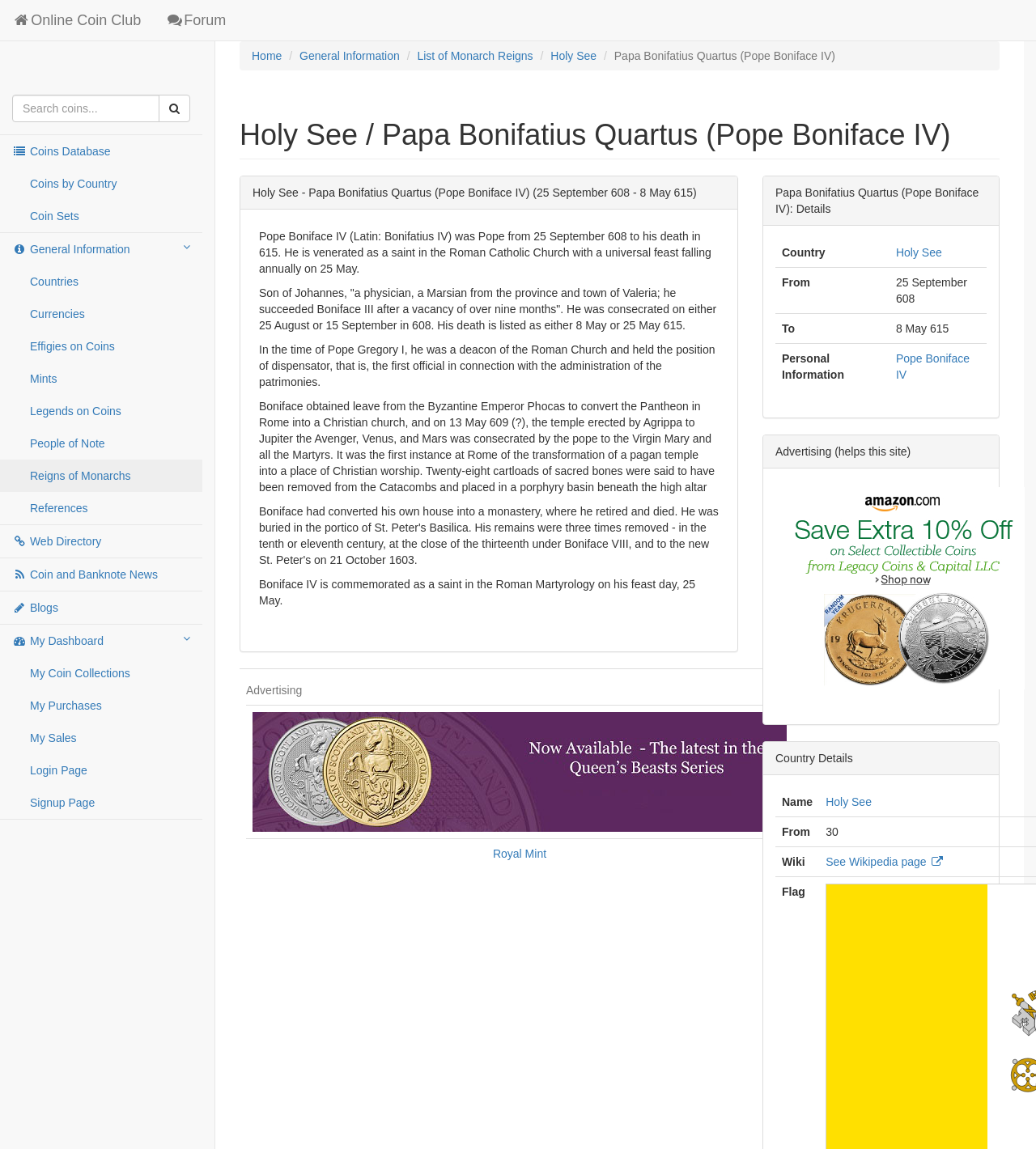Based on the element description Home, identify the bounding box coordinates for the UI element. The coordinates should be in the format (top-left x, top-left y, bottom-right x, bottom-right y) and within the 0 to 1 range.

[0.243, 0.043, 0.272, 0.054]